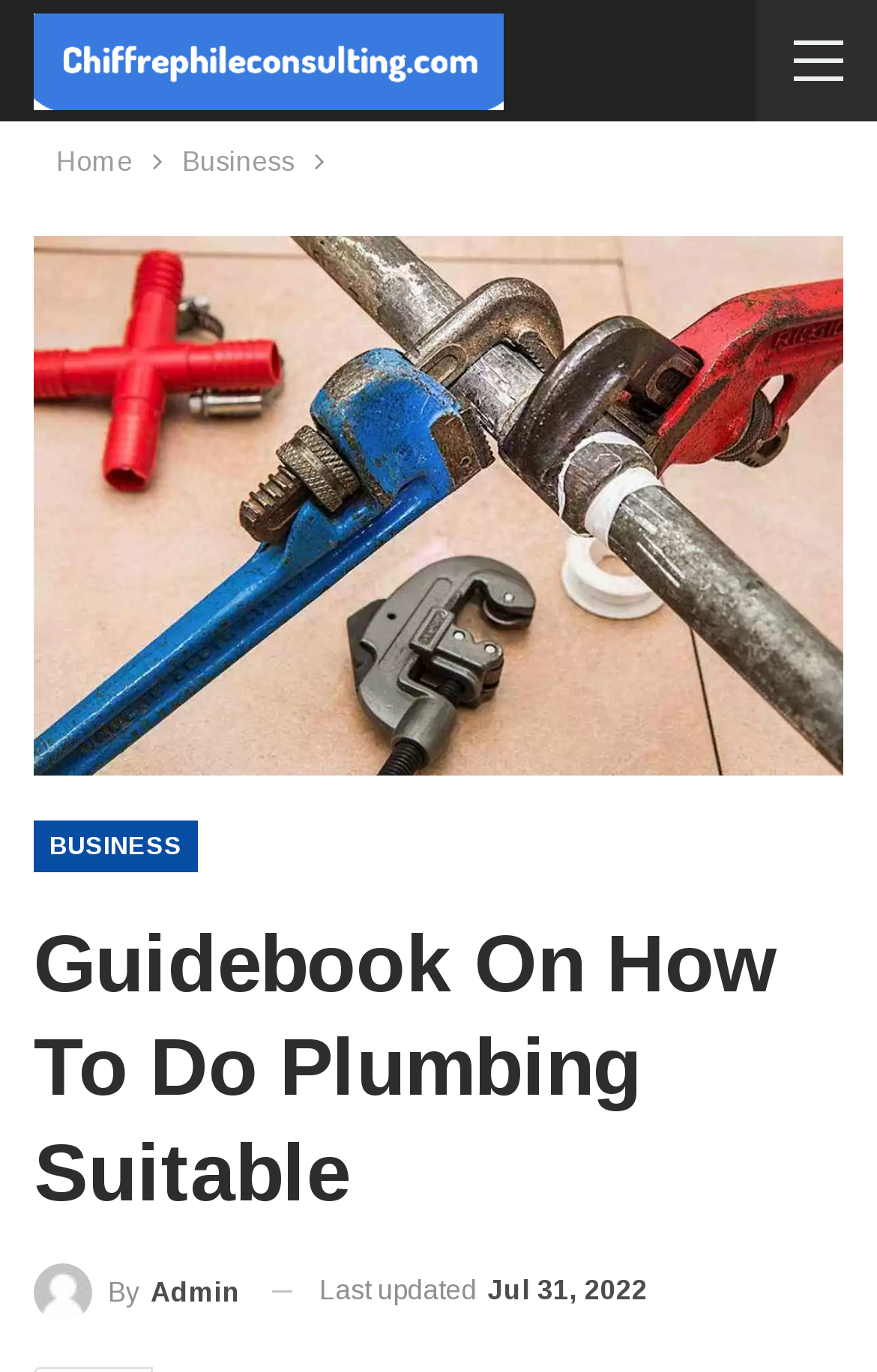Who is the author of the article?
Please answer the question with as much detail and depth as you can.

The author of the article is mentioned as 'By Admin' in the link below the article title 'Guidebook On How To Do Plumbing Suitable'.